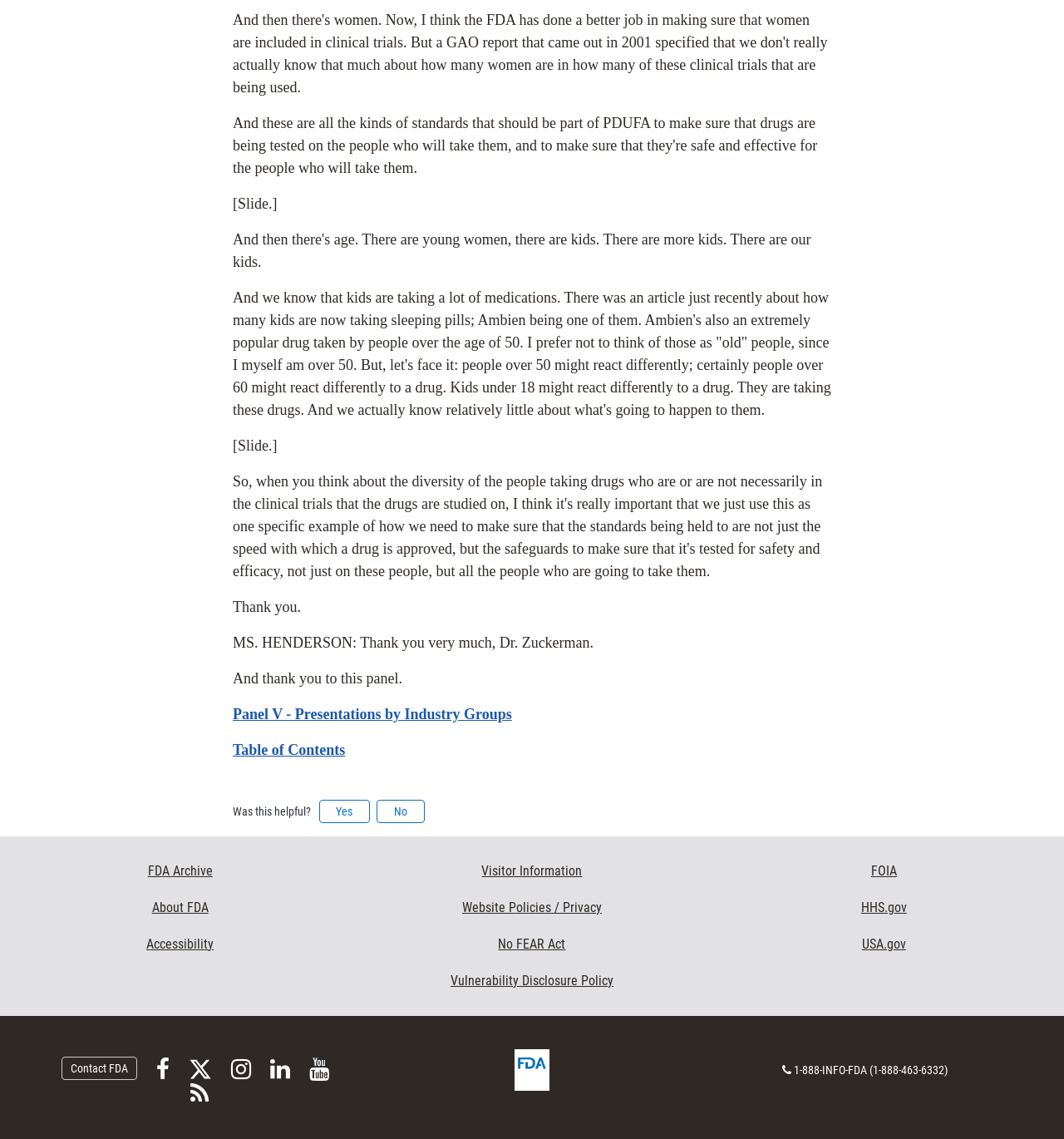Extract the bounding box coordinates for the described element: "Vulnerability Disclosure Policy". The coordinates should be represented as four float numbers between 0 and 1: [left, top, right, bottom].

[0.346, 0.818, 0.654, 0.85]